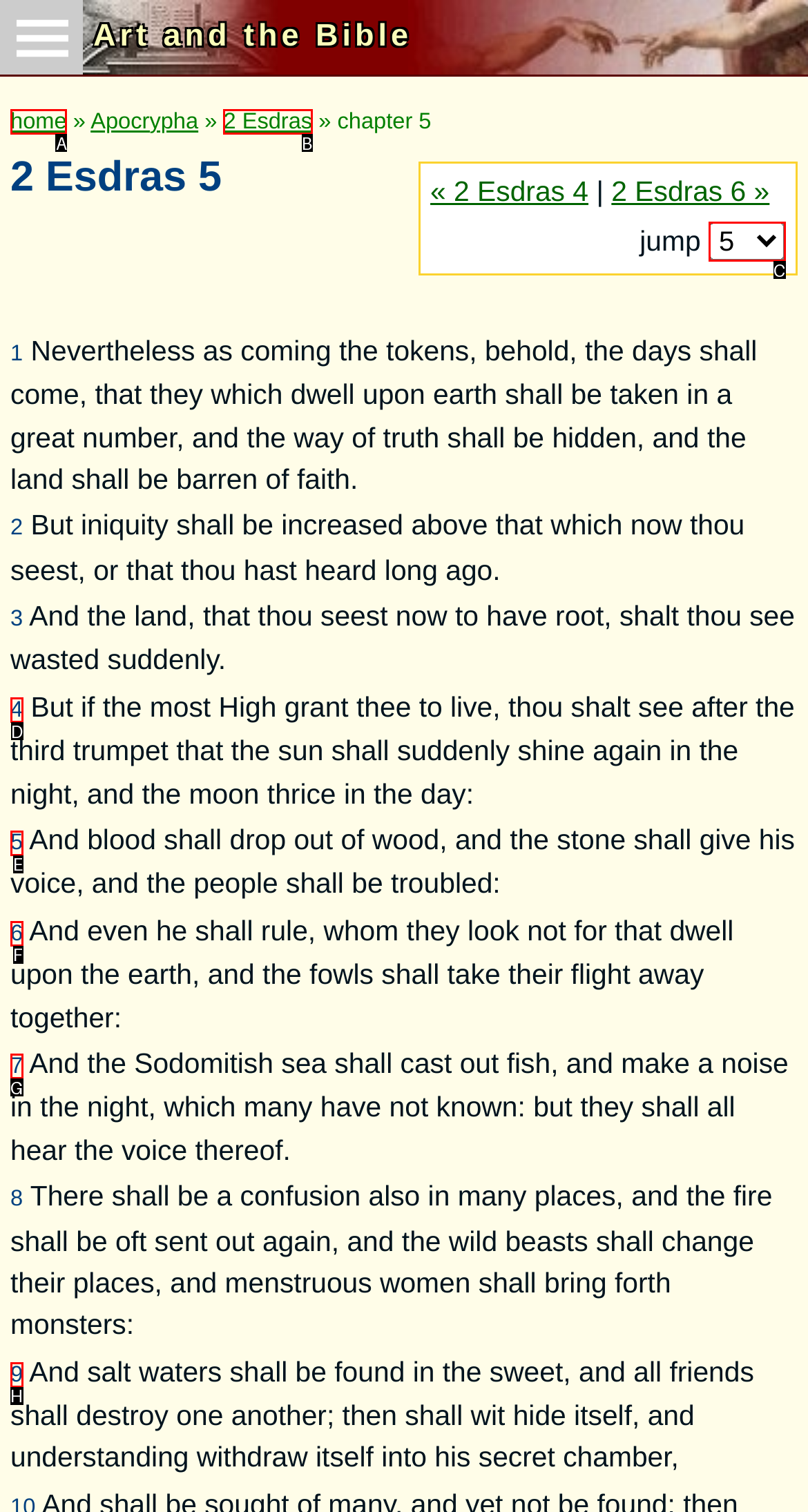Find the HTML element to click in order to complete this task: jump to a specific chapter
Answer with the letter of the correct option.

C